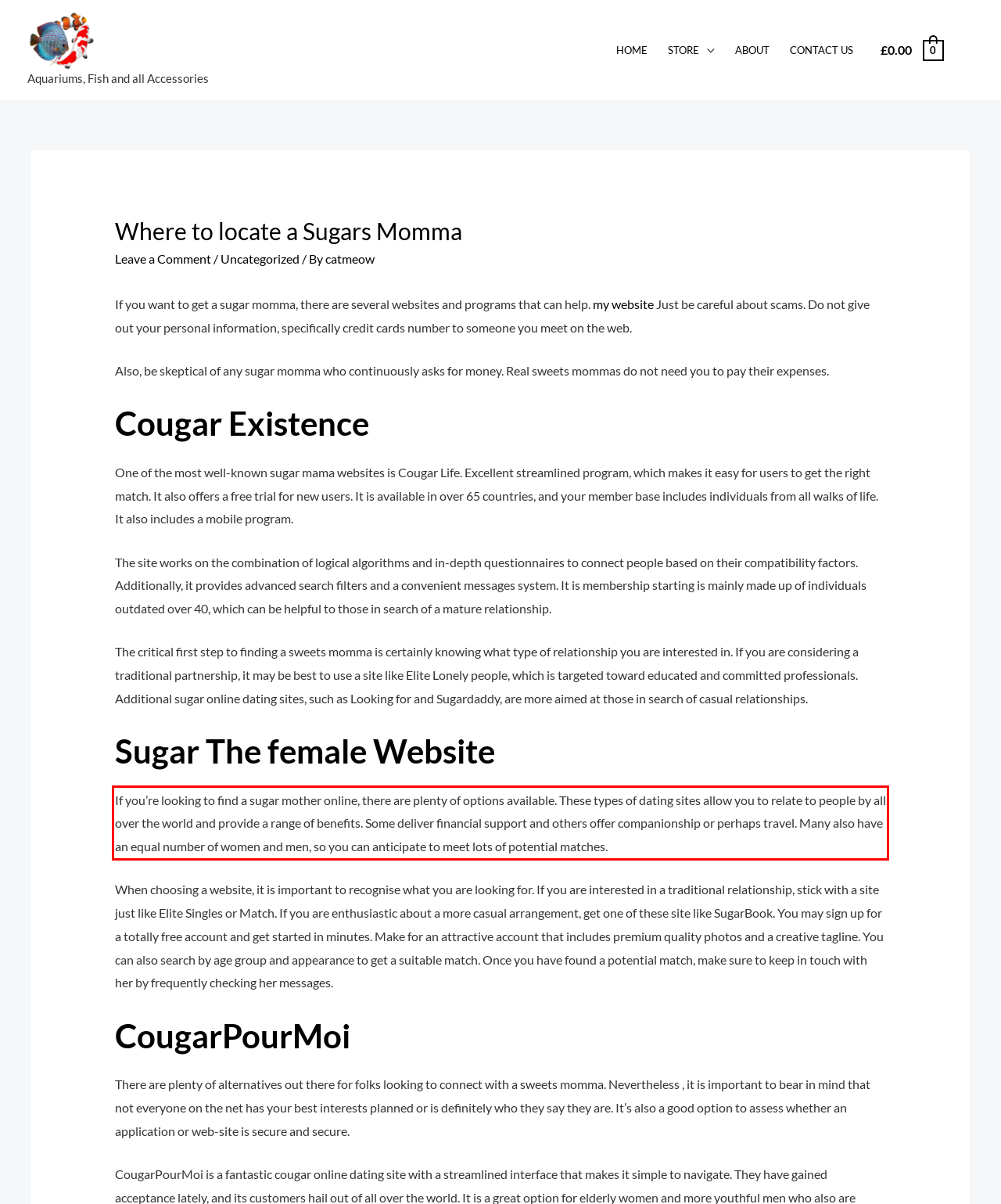You have a screenshot of a webpage with a red bounding box. Identify and extract the text content located inside the red bounding box.

If you’re looking to find a sugar mother online, there are plenty of options available. These types of dating sites allow you to relate to people by all over the world and provide a range of benefits. Some deliver financial support and others offer companionship or perhaps travel. Many also have an equal number of women and men, so you can anticipate to meet lots of potential matches.